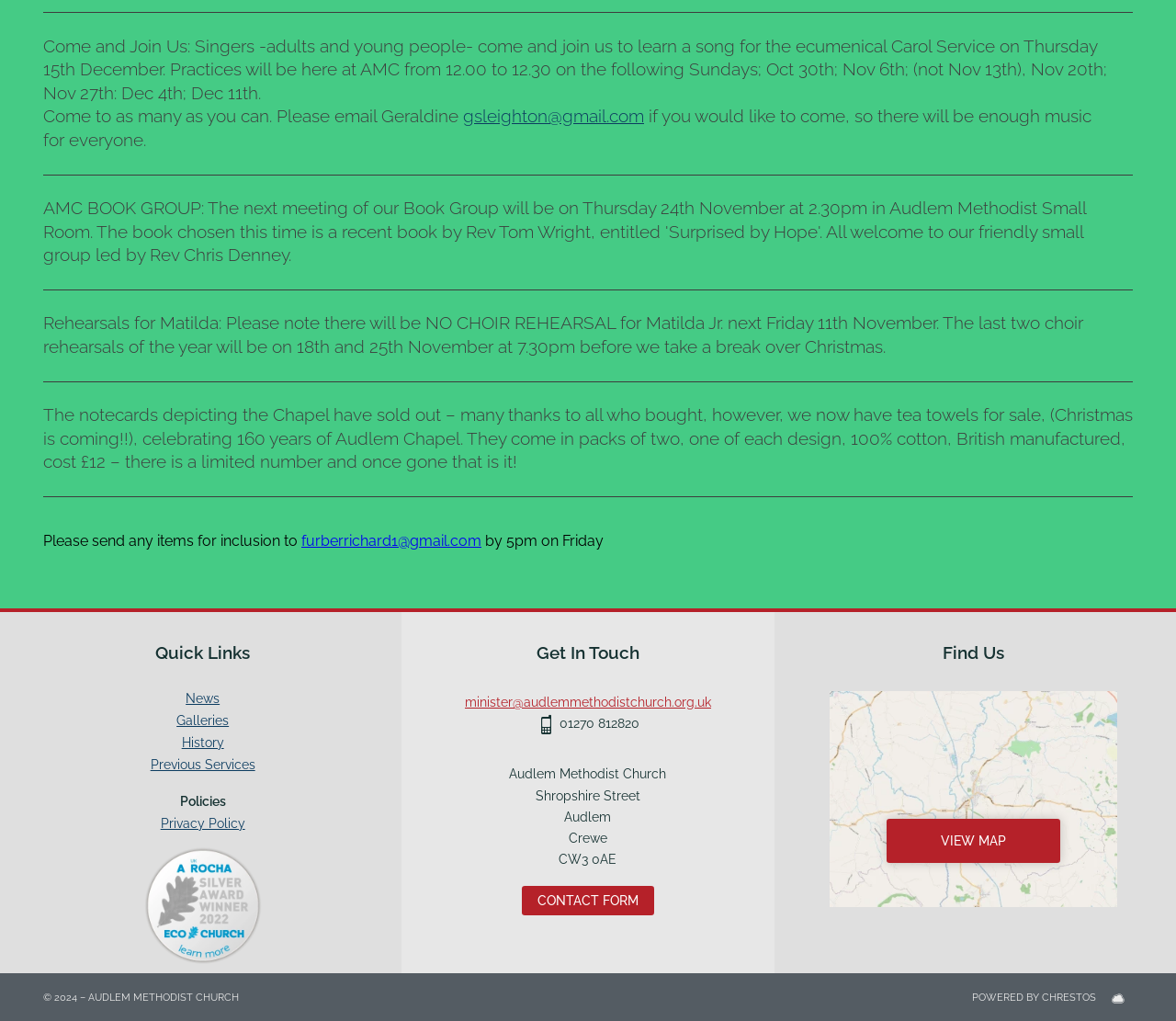Ascertain the bounding box coordinates for the UI element detailed here: "alt="Rainbow spools (set 7)"". The coordinates should be provided as [left, top, right, bottom] with each value being a float between 0 and 1.

None